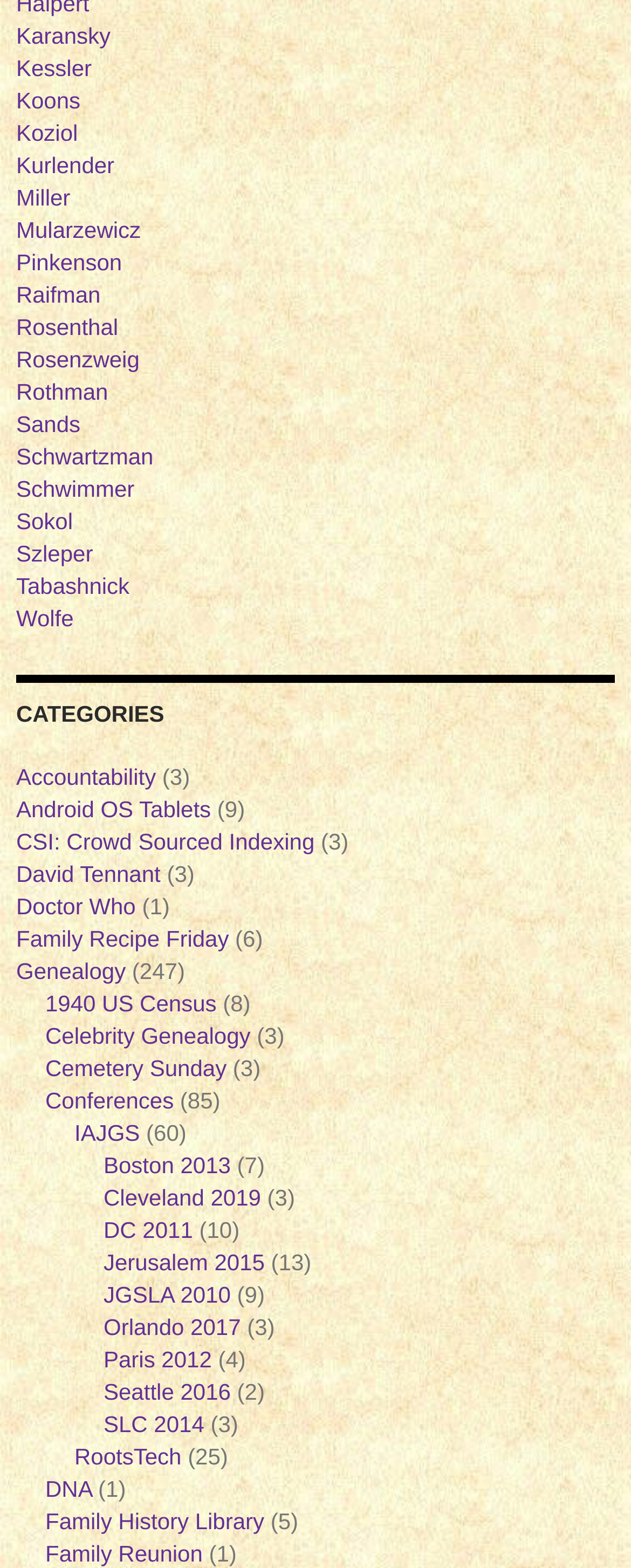Based on the element description: "Karansky", identify the UI element and provide its bounding box coordinates. Use four float numbers between 0 and 1, [left, top, right, bottom].

[0.026, 0.014, 0.175, 0.031]